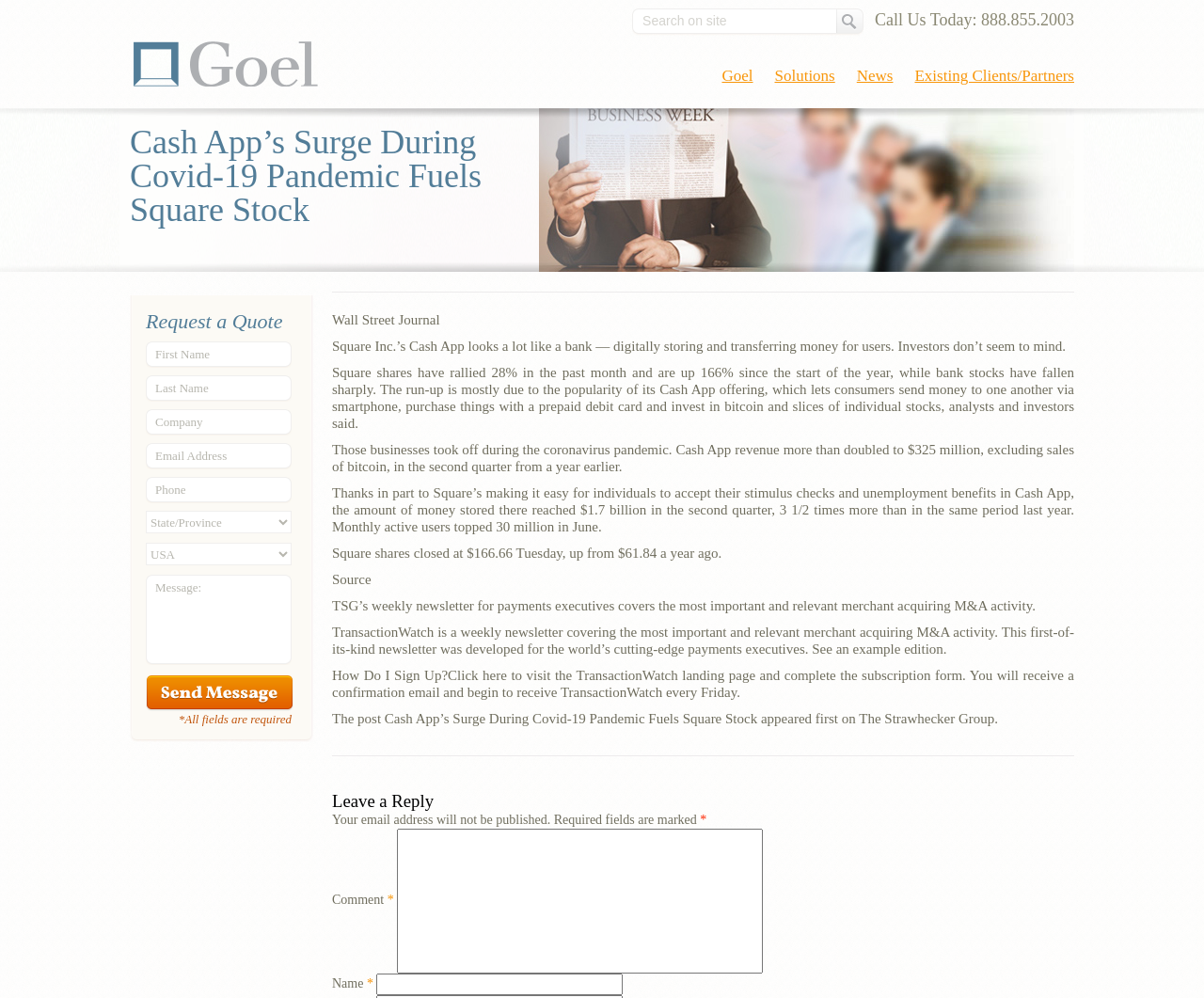Please specify the coordinates of the bounding box for the element that should be clicked to carry out this instruction: "Call us today". The coordinates must be four float numbers between 0 and 1, formatted as [left, top, right, bottom].

[0.727, 0.008, 0.892, 0.031]